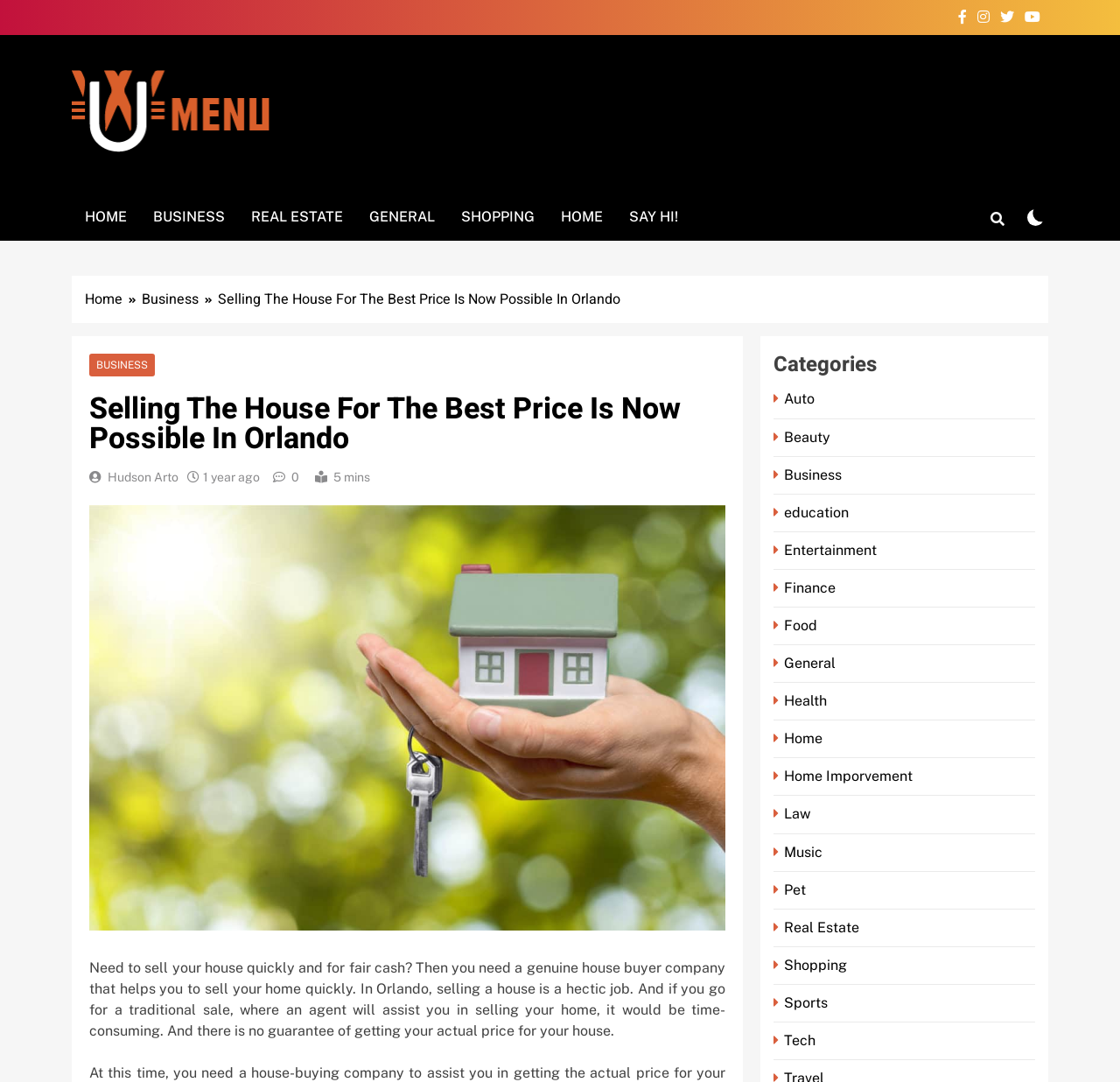Provide the bounding box coordinates of the section that needs to be clicked to accomplish the following instruction: "Click the HOME link."

[0.064, 0.179, 0.125, 0.223]